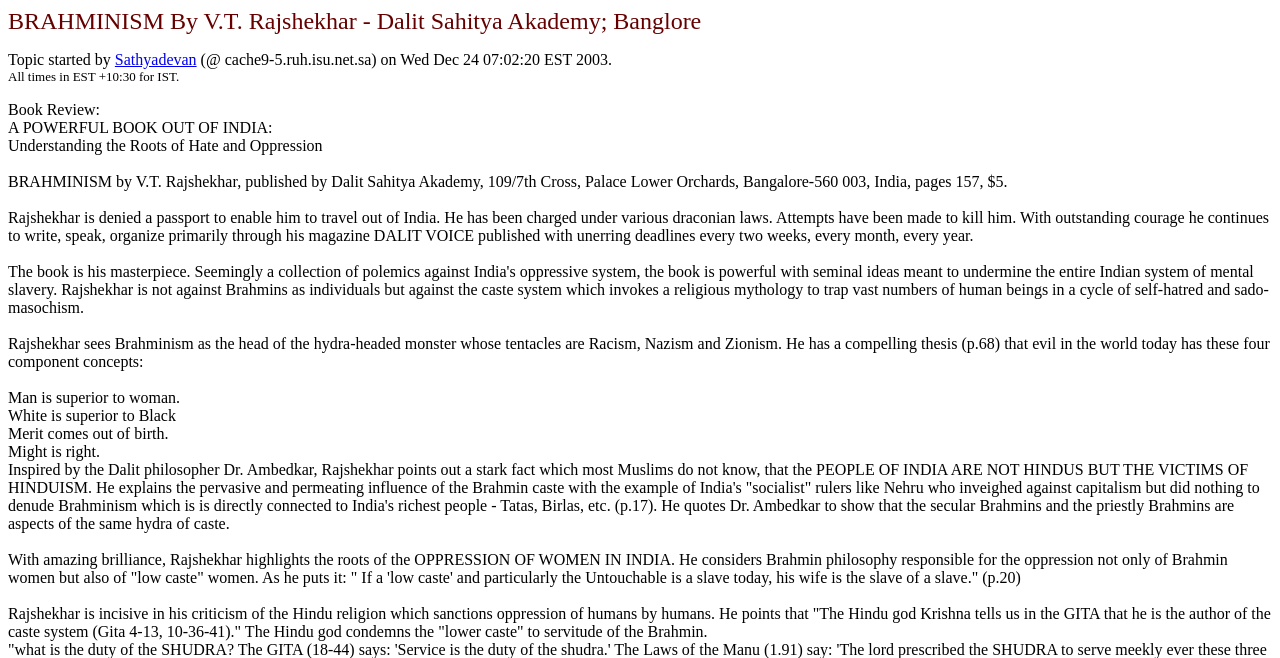Detail the various sections and features of the webpage.

This webpage appears to be a book review of "BRAHMINISM" by V.T. Rajshekhar, published by Dalit Sahitya Akademy. At the top of the page, there is a topic started by "Sathyadevan" with a timestamp. Below this, there is a note about the time zone.

The main content of the page is divided into several sections. The first section is a brief introduction to the book, with a title "Book Review" and a subtitle "A POWERFUL BOOK OUT OF INDIA". The book's details, including the author, publisher, and price, are provided.

The next section discusses the author, V.T. Rajshekhar, who is described as a courageous writer and activist who has faced persecution and threats. The section also mentions his magazine, DALIT VOICE.

The main body of the review discusses the book's themes and ideas. The author is quoted as seeing Brahminism as the root of various forms of oppression, including racism, Nazism, and Zionism. The review highlights several key points from the book, including the author's critique of the caste system, the oppression of women, and the role of Hindu religion in sanctioning oppression.

Throughout the page, there are several blocks of text, each discussing a specific aspect of the book. The text is densely packed, with no images or breaks in between. The overall layout is simple, with a focus on conveying the content of the book review.